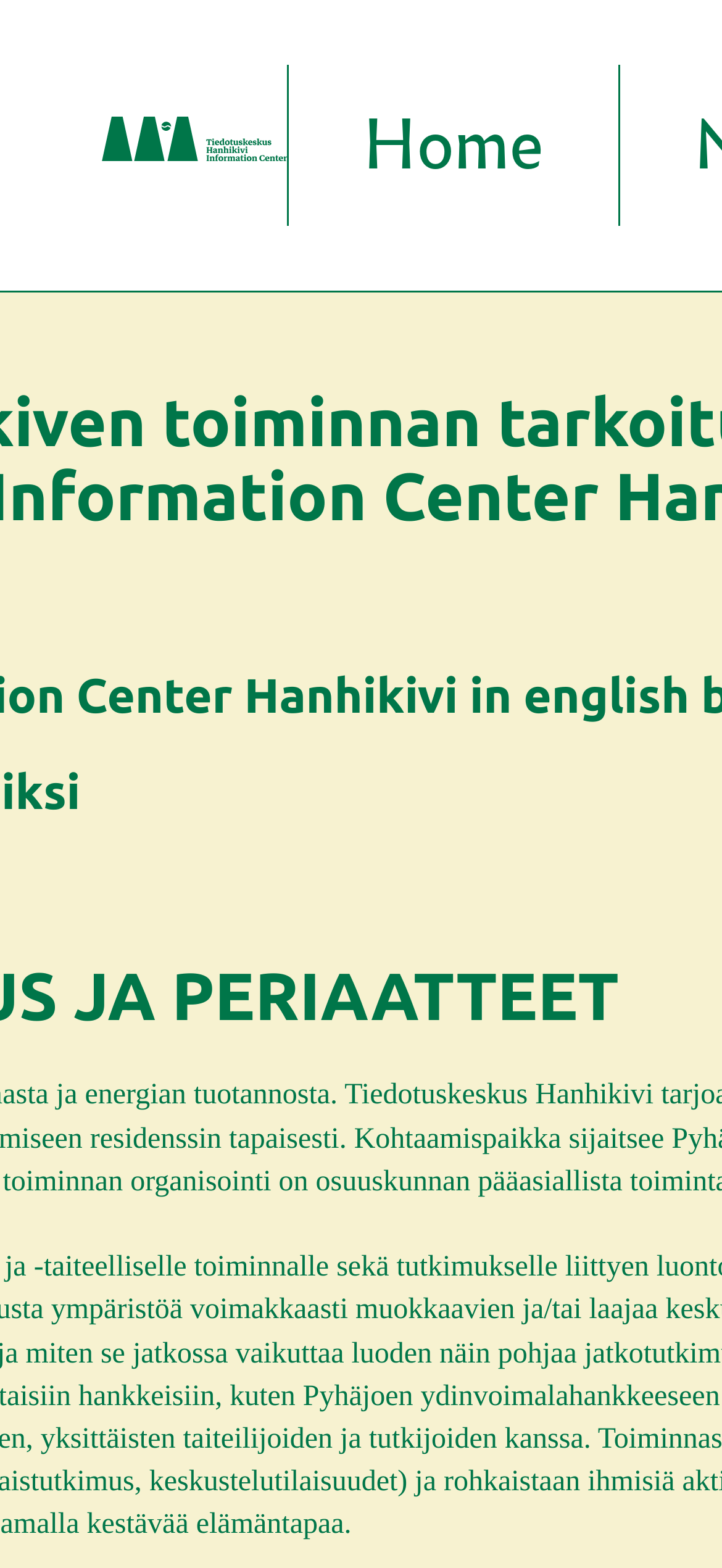Provide the bounding box coordinates of the UI element this sentence describes: "Home".

[0.4, 0.079, 0.856, 0.106]